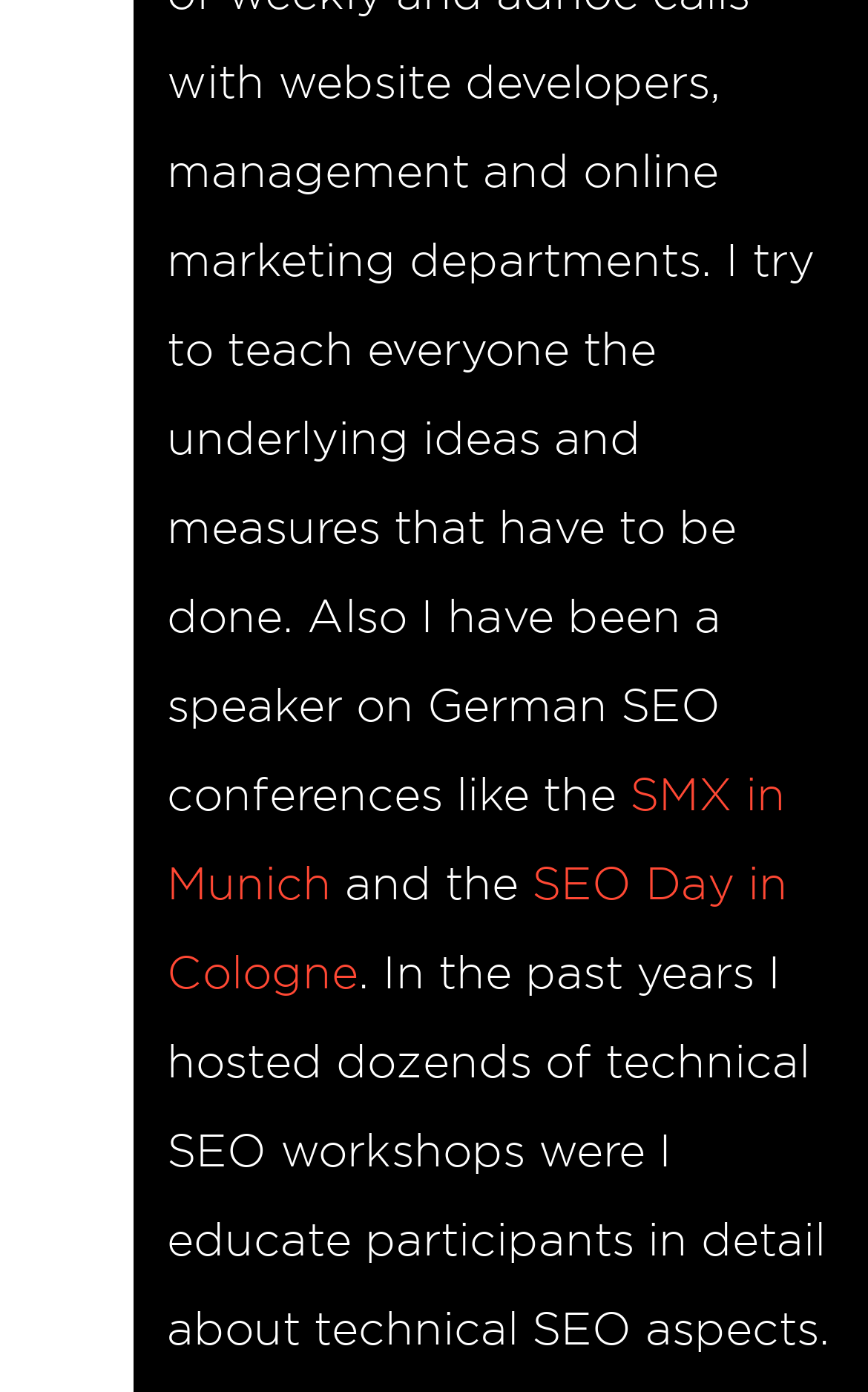Using the description "SMX in Munich", locate and provide the bounding box of the UI element.

[0.192, 0.559, 0.905, 0.651]